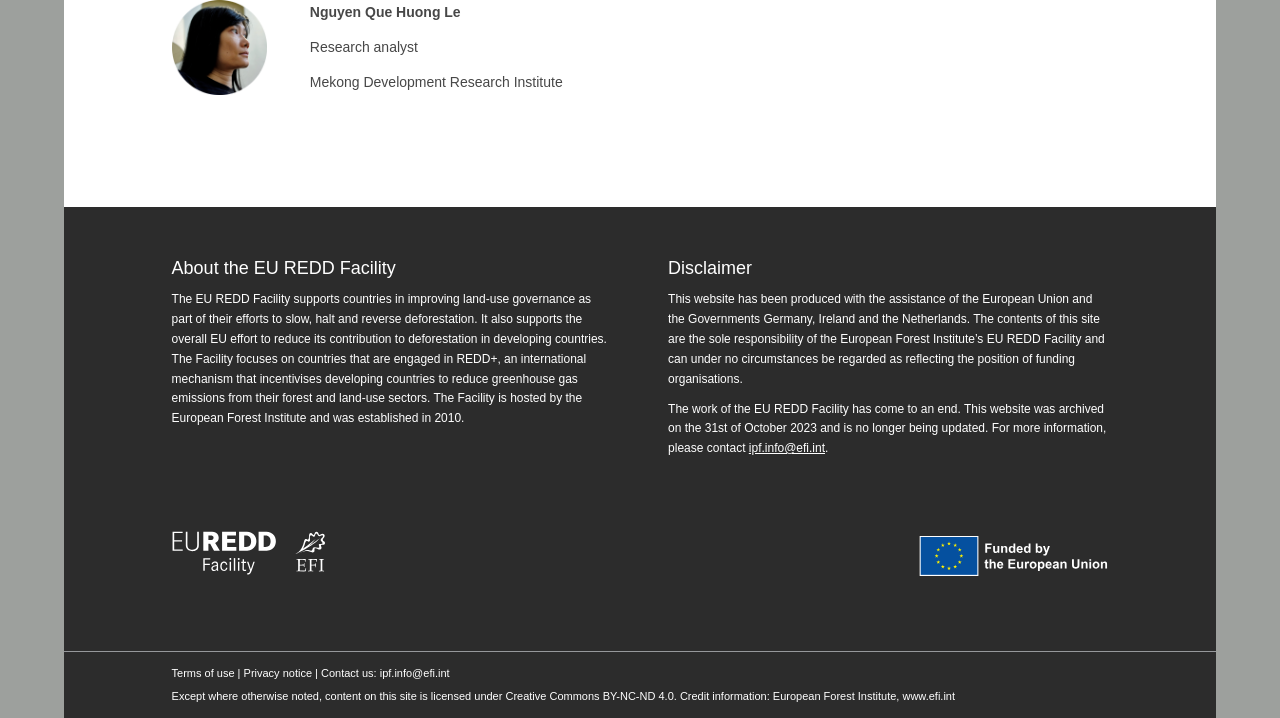What is the license for the content on this site?
Examine the image and provide an in-depth answer to the question.

The license for the content on this site can be found at the bottom of the webpage, where it is stated that except where otherwise noted, content on this site is licensed under Creative Commons BY-NC-ND 4.0.